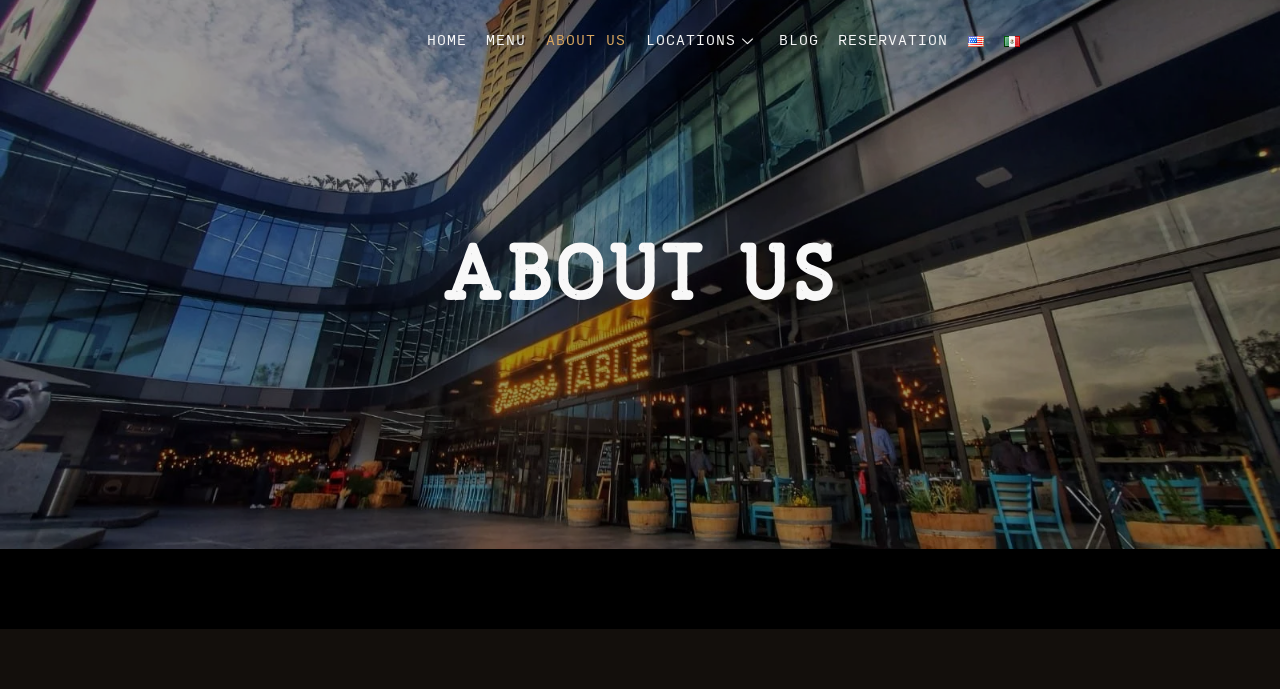Provide a brief response using a word or short phrase to this question:
What is the second menu item?

MENU